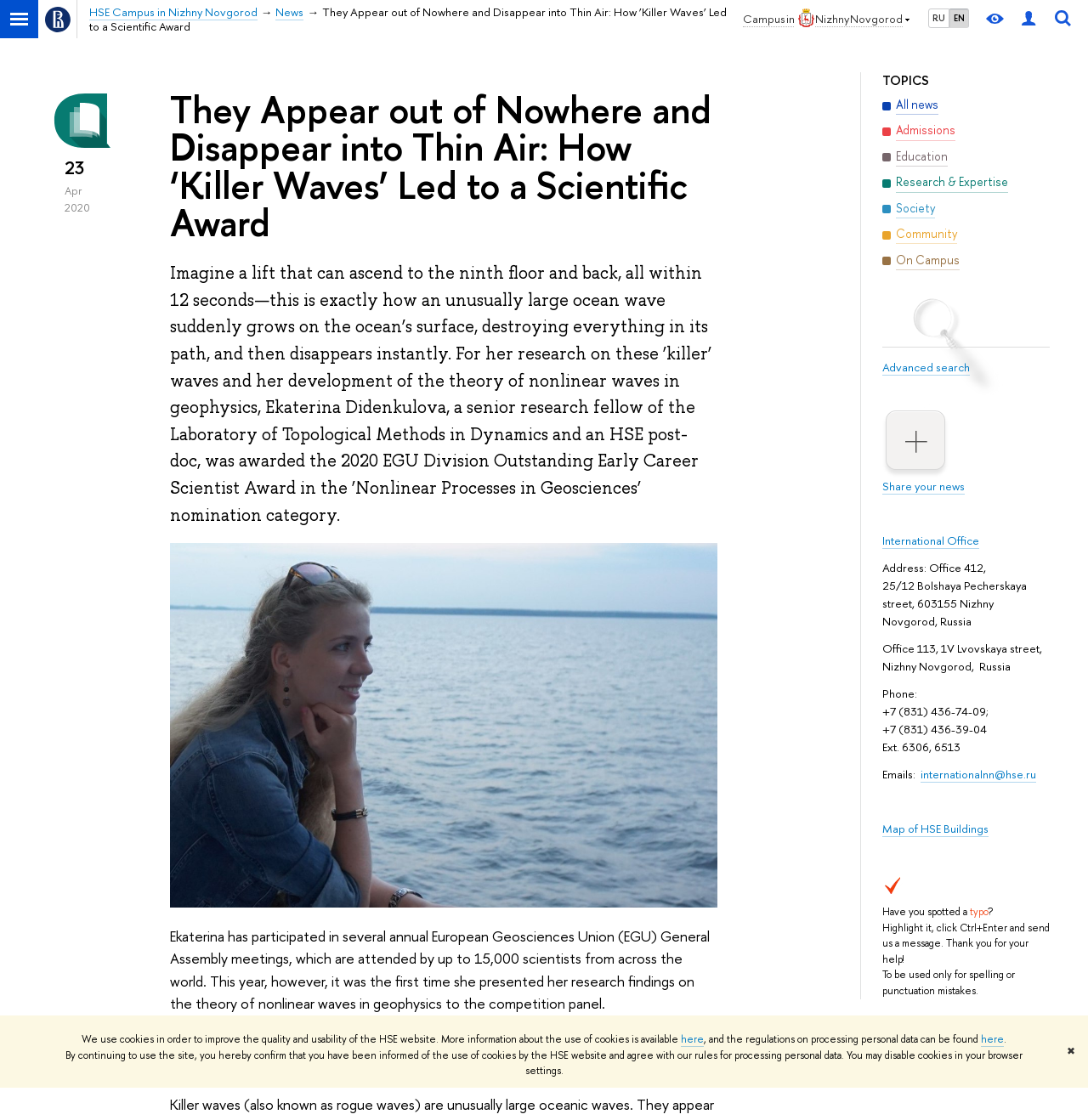Locate the bounding box coordinates of the region to be clicked to comply with the following instruction: "Share your news". The coordinates must be four float numbers between 0 and 1, in the form [left, top, right, bottom].

[0.811, 0.367, 0.965, 0.441]